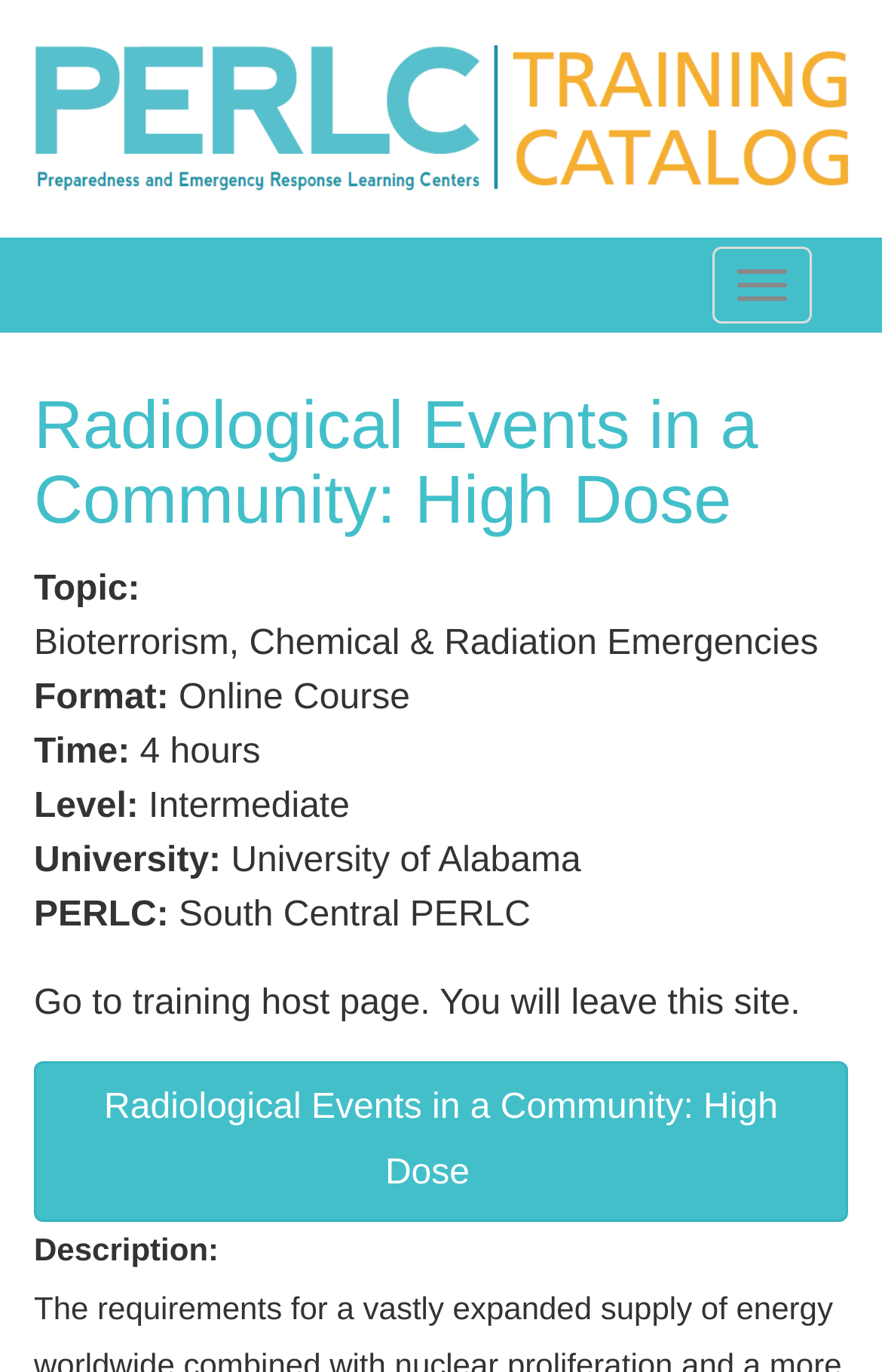Please analyze the image and provide a thorough answer to the question:
What is the name of the PERLC associated with this training?

I found the answer by looking at the 'PERLC:' section on the webpage, which is located below the main heading. The text next to 'PERLC:' is 'South Central PERLC', which indicates the name of the PERLC associated with this training.